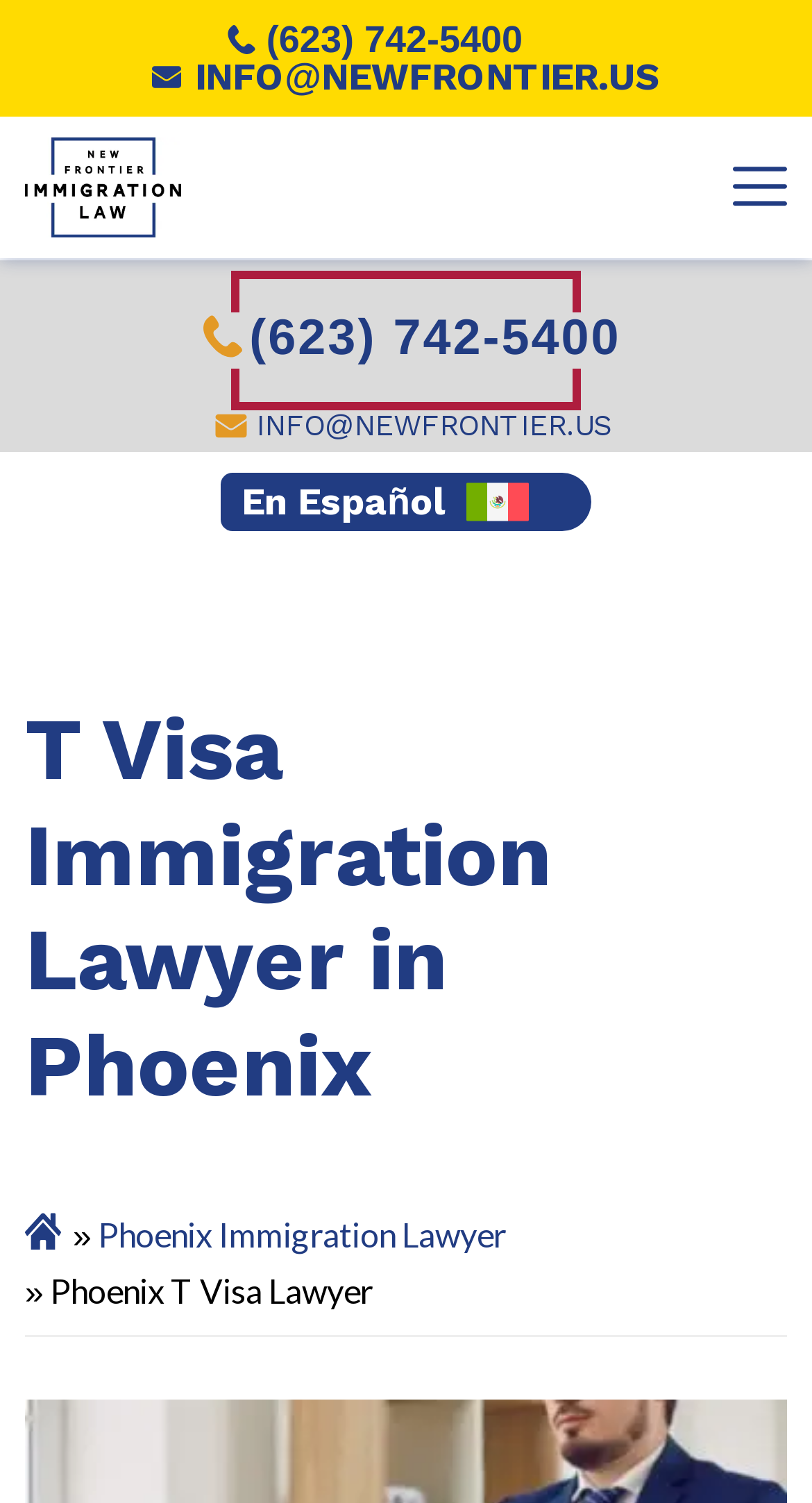Predict the bounding box of the UI element based on this description: "Phoenix Immigration Lawyer".

[0.12, 0.808, 0.623, 0.834]